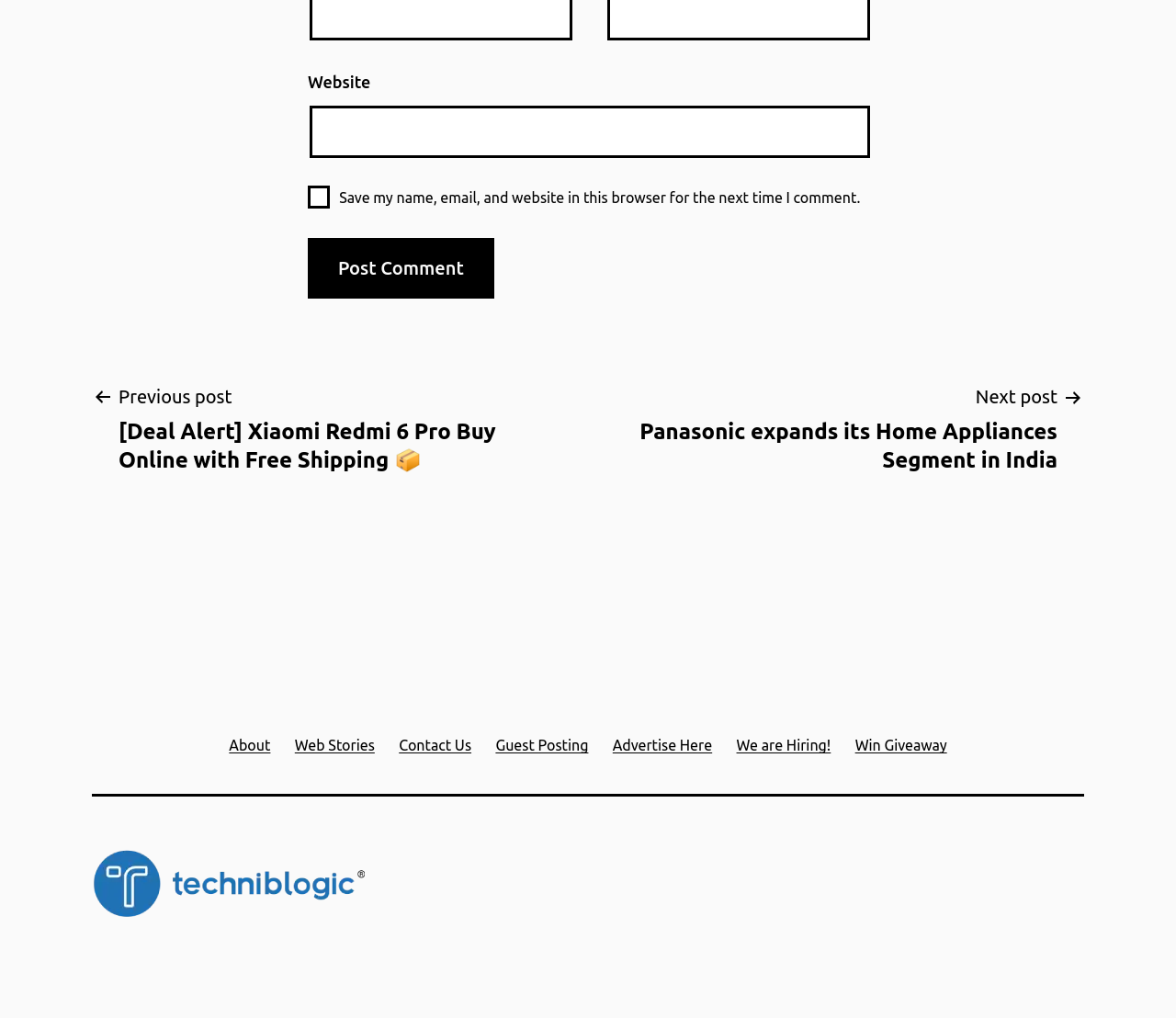Please determine the bounding box coordinates of the section I need to click to accomplish this instruction: "Go to previous post".

[0.078, 0.374, 0.492, 0.466]